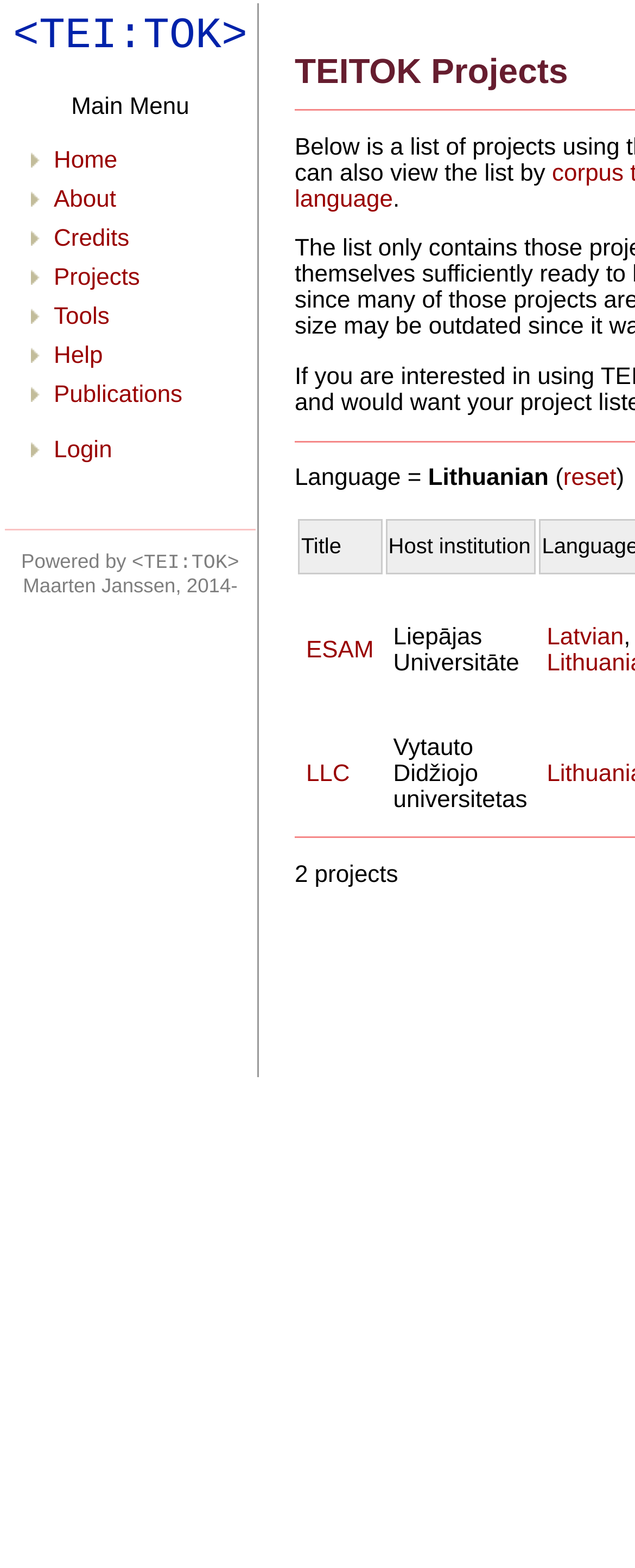Please reply to the following question with a single word or a short phrase:
How many projects are listed on the webpage?

2